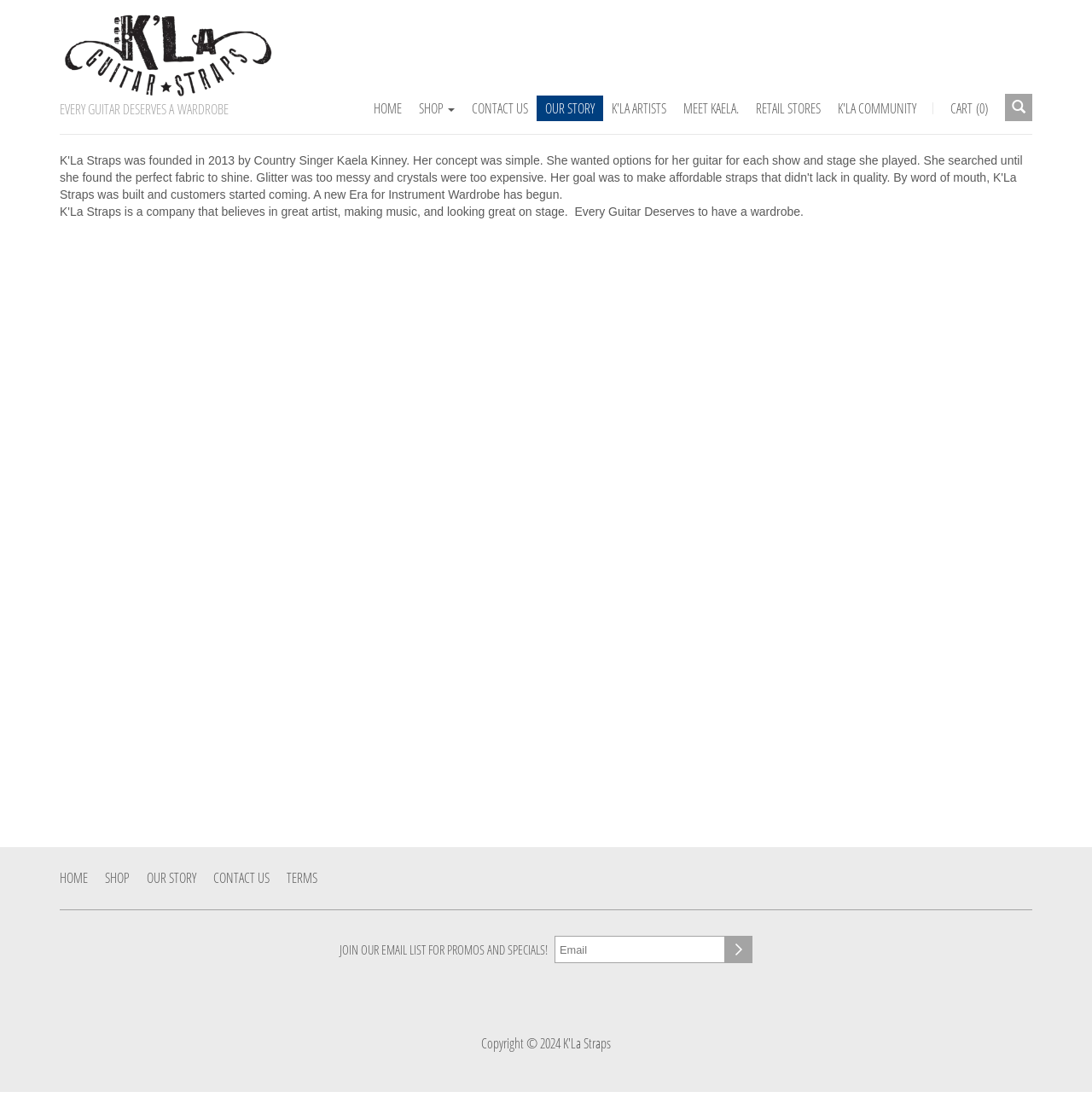Offer a meticulous description of the webpage's structure and content.

This webpage is about K'La Guitar Straps, Bling Guitar Straps, and Sparkly Guitar Straps. At the top, there is a logo of "K'La Straps" accompanied by the text "EVERY GUITAR DESERVES A WARDROBE". On the same line, there is a search bar with a magnifying glass icon on the right side. To the right of the search bar, there are several navigation links, including "CART (0)", "HOME", "SHOP", "CONTACT US", "OUR STORY", "K'LA ARTISTS", "MEET KAELA.", "RETAIL STORES", and "K'LA COMMUNITY".

Below the top navigation bar, there is another navigation bar with similar links, including "HOME", "SHOP", "OUR STORY", "CONTACT US", and "TERMS". 

In the middle of the page, there is a call-to-action section that encourages visitors to join the email list for promotions and specials. This section includes a text box to input an email address and a button with an arrow icon to submit the request.

Overall, the webpage has a clean and organized layout, with clear headings and concise text, making it easy to navigate and find information about K'La Guitar Straps.